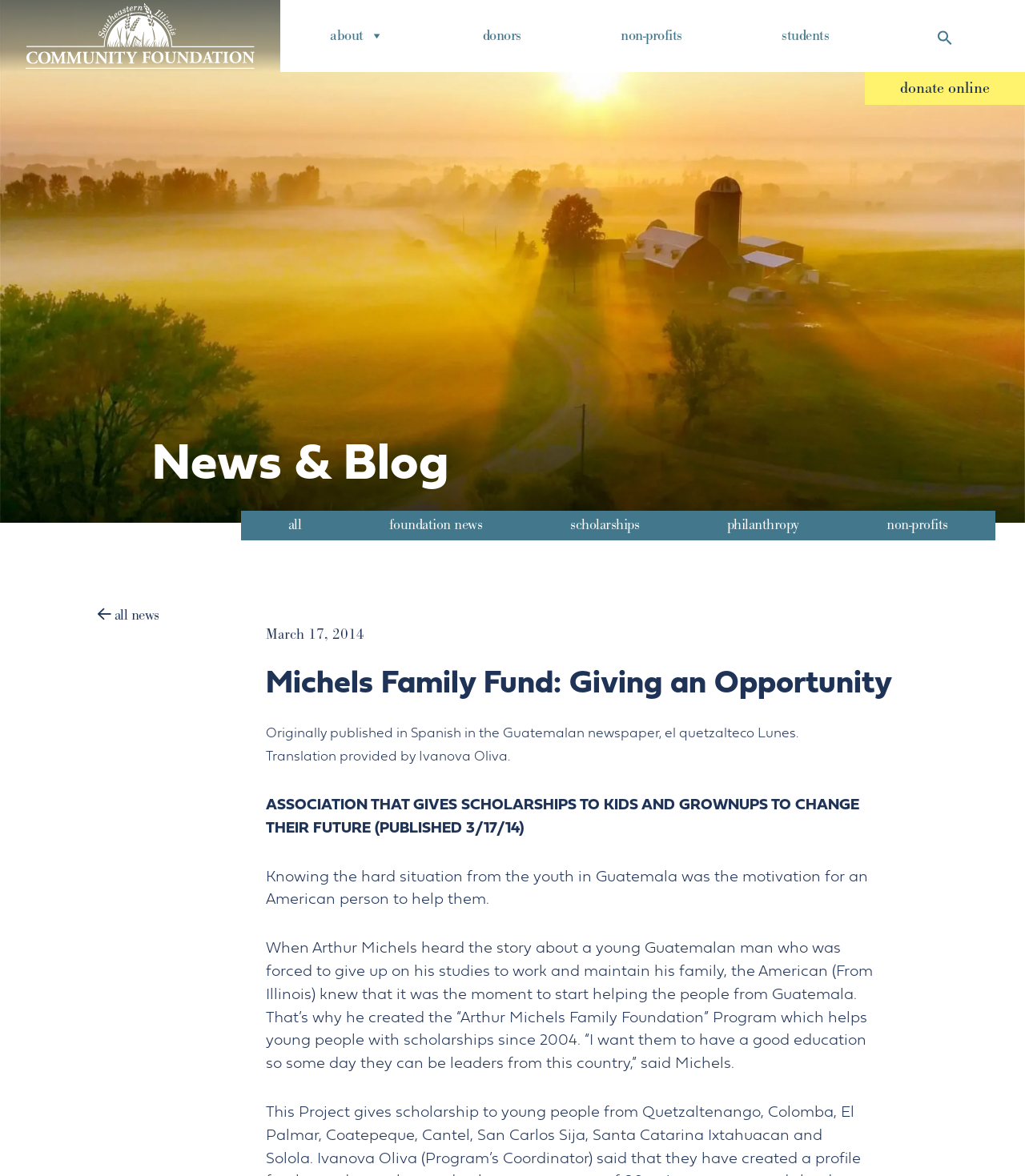What is the name of the community foundation?
Can you provide a detailed and comprehensive answer to the question?

I found the answer by looking at the navigation section of the webpage, where there is a link with the text 'Southeastern Illinois Community Foundation'.